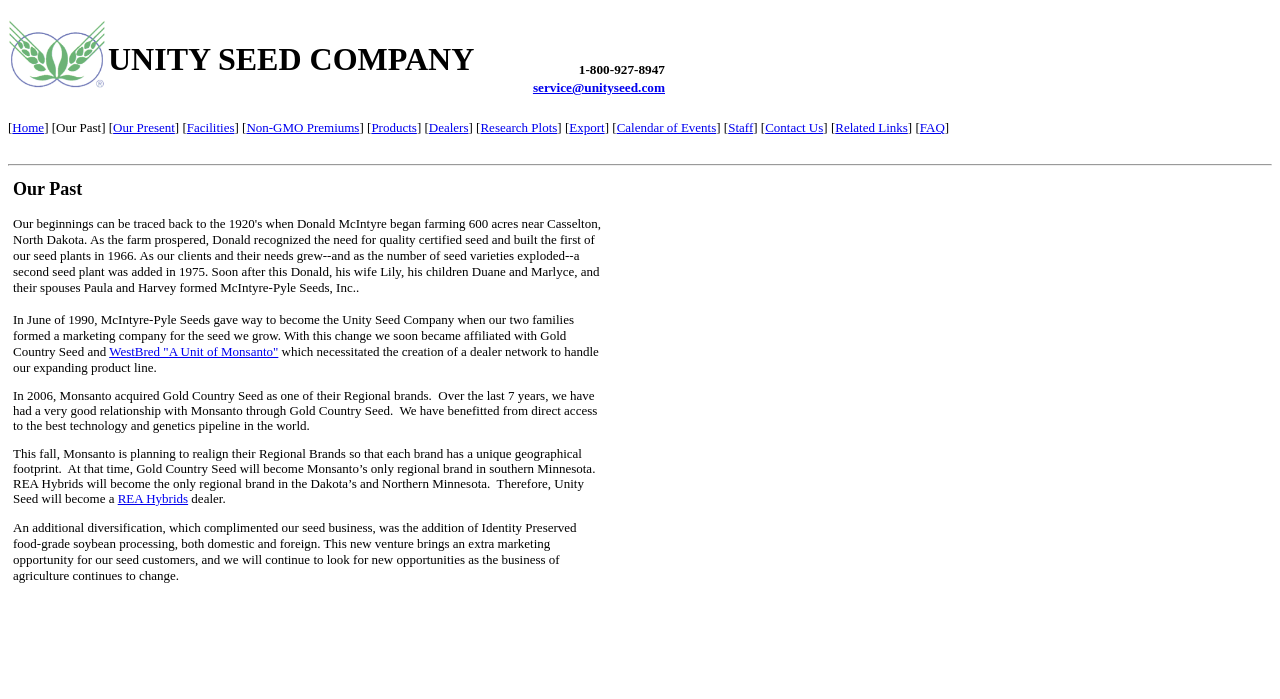Highlight the bounding box coordinates of the element that should be clicked to carry out the following instruction: "Click the 'Home' link". The coordinates must be given as four float numbers ranging from 0 to 1, i.e., [left, top, right, bottom].

[0.01, 0.172, 0.034, 0.193]